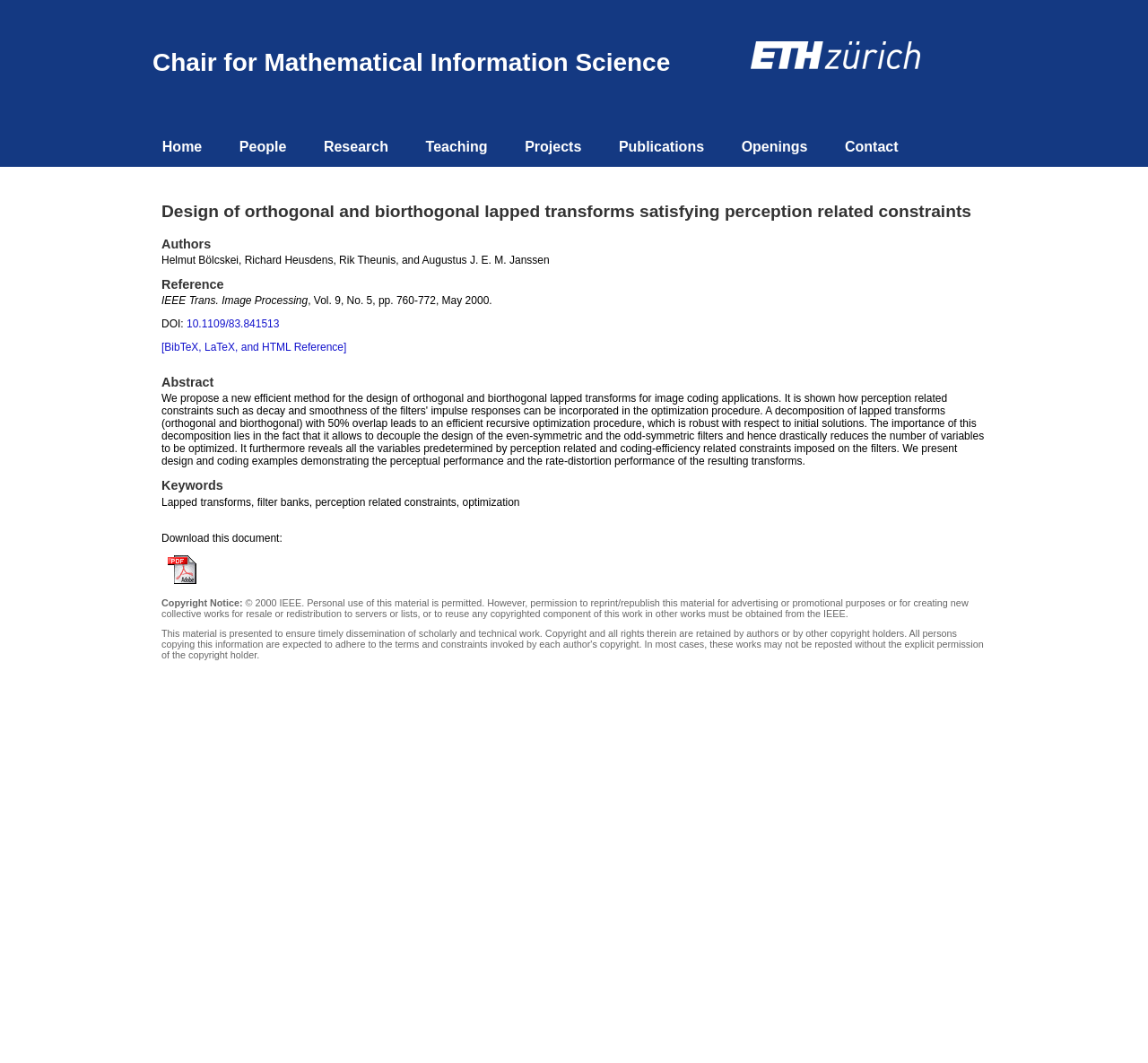Please find and report the bounding box coordinates of the element to click in order to perform the following action: "Click on the 'ETH' link". The coordinates should be expressed as four float numbers between 0 and 1, in the format [left, top, right, bottom].

[0.654, 0.044, 0.802, 0.07]